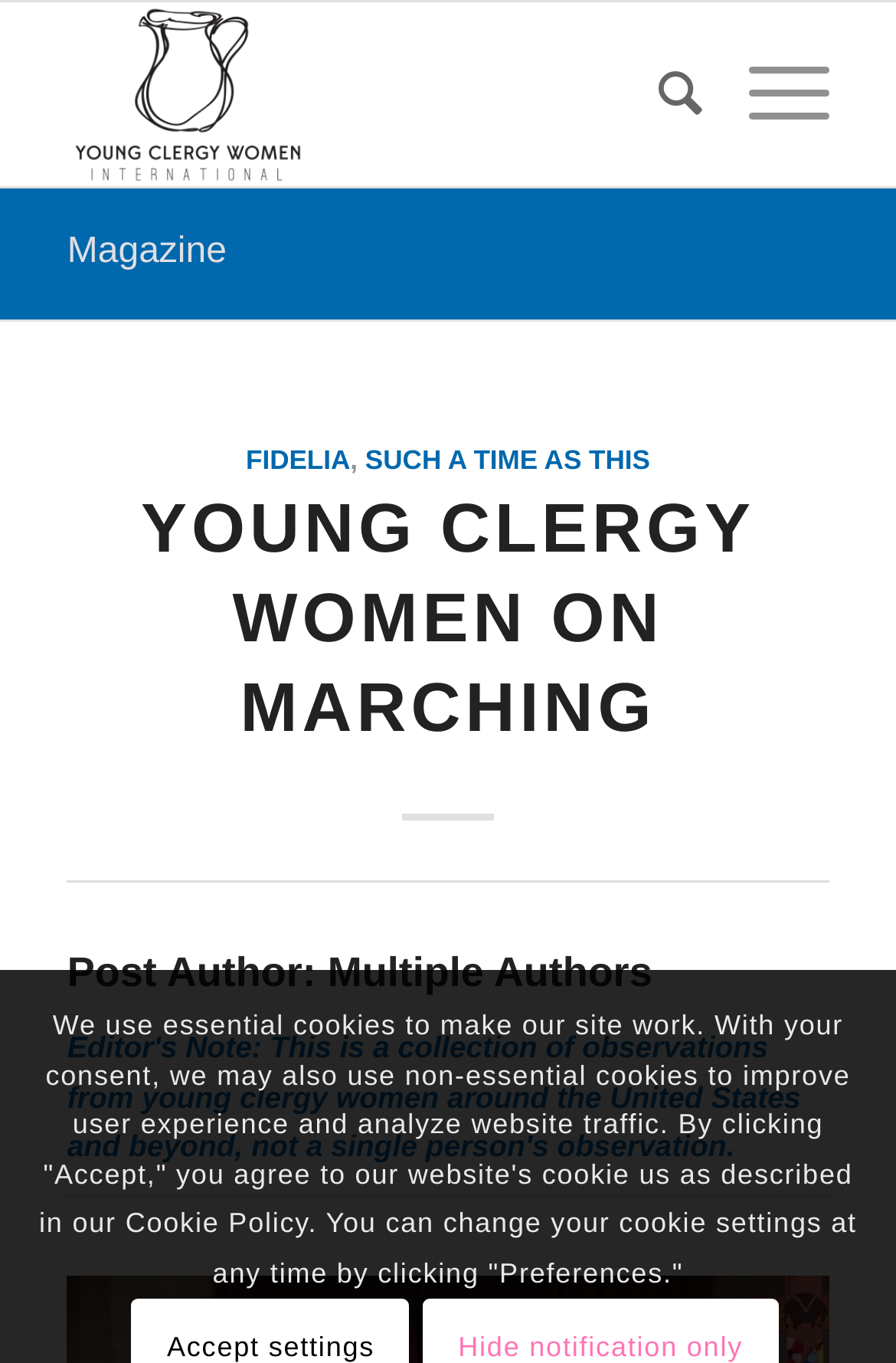What is the name of the magazine?
Please provide a single word or phrase answer based on the image.

FIDELIA